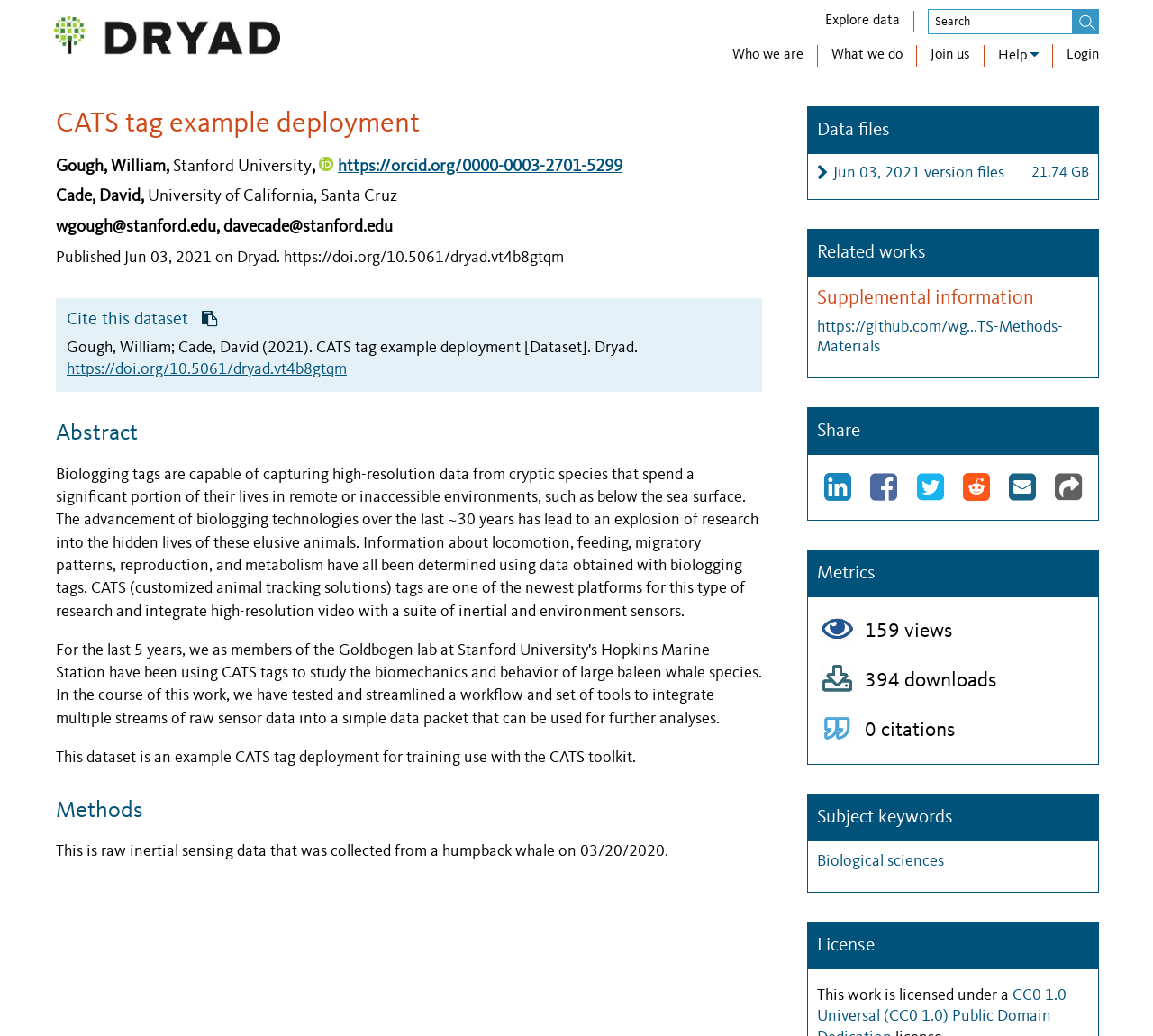Locate and generate the text content of the webpage's heading.

CATS tag example deployment